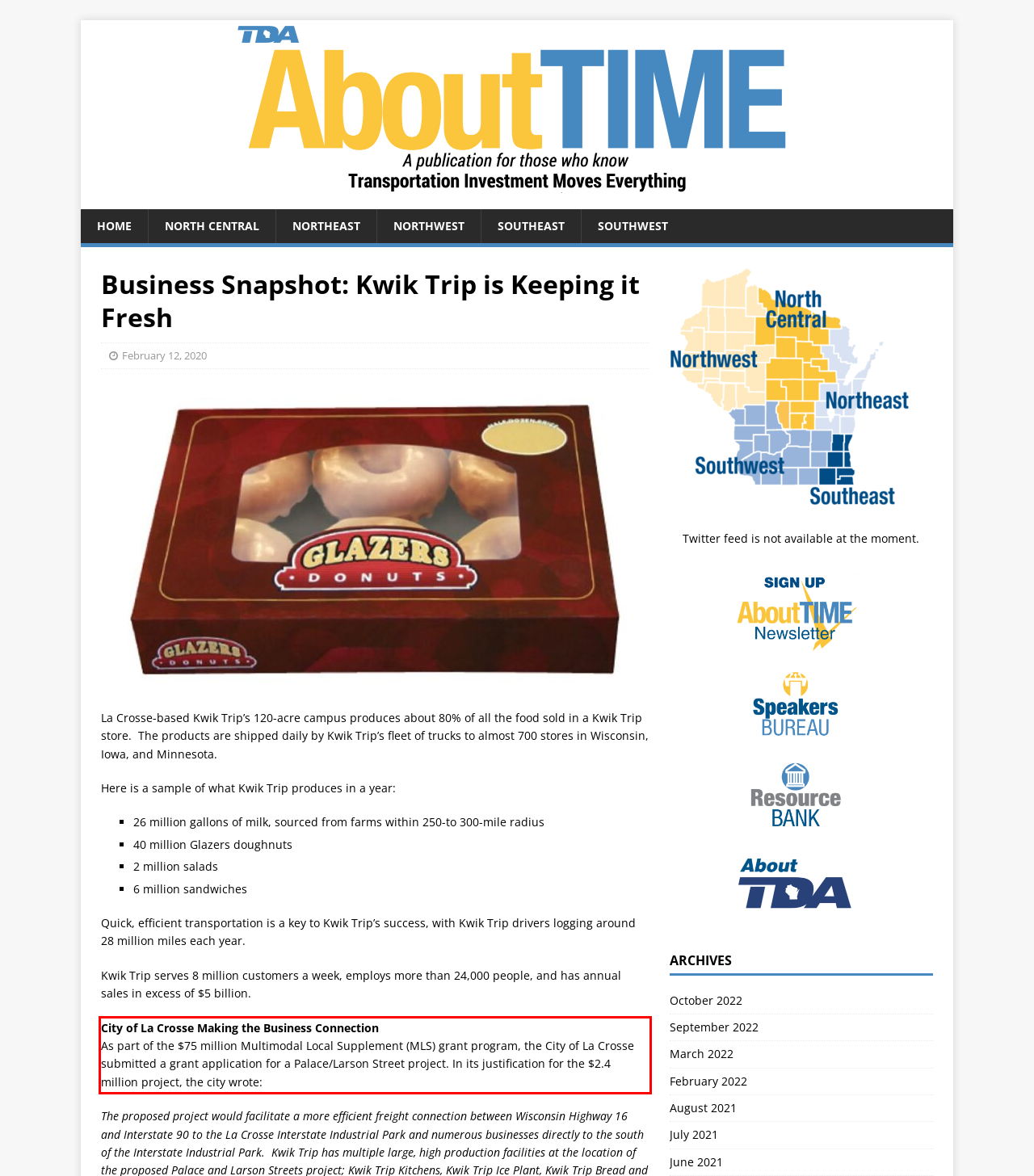You have a screenshot of a webpage with a red bounding box. Use OCR to generate the text contained within this red rectangle.

City of La Crosse Making the Business Connection As part of the $75 million Multimodal Local Supplement (MLS) grant program, the City of La Crosse submitted a grant application for a Palace/Larson Street project. In its justification for the $2.4 million project, the city wrote: